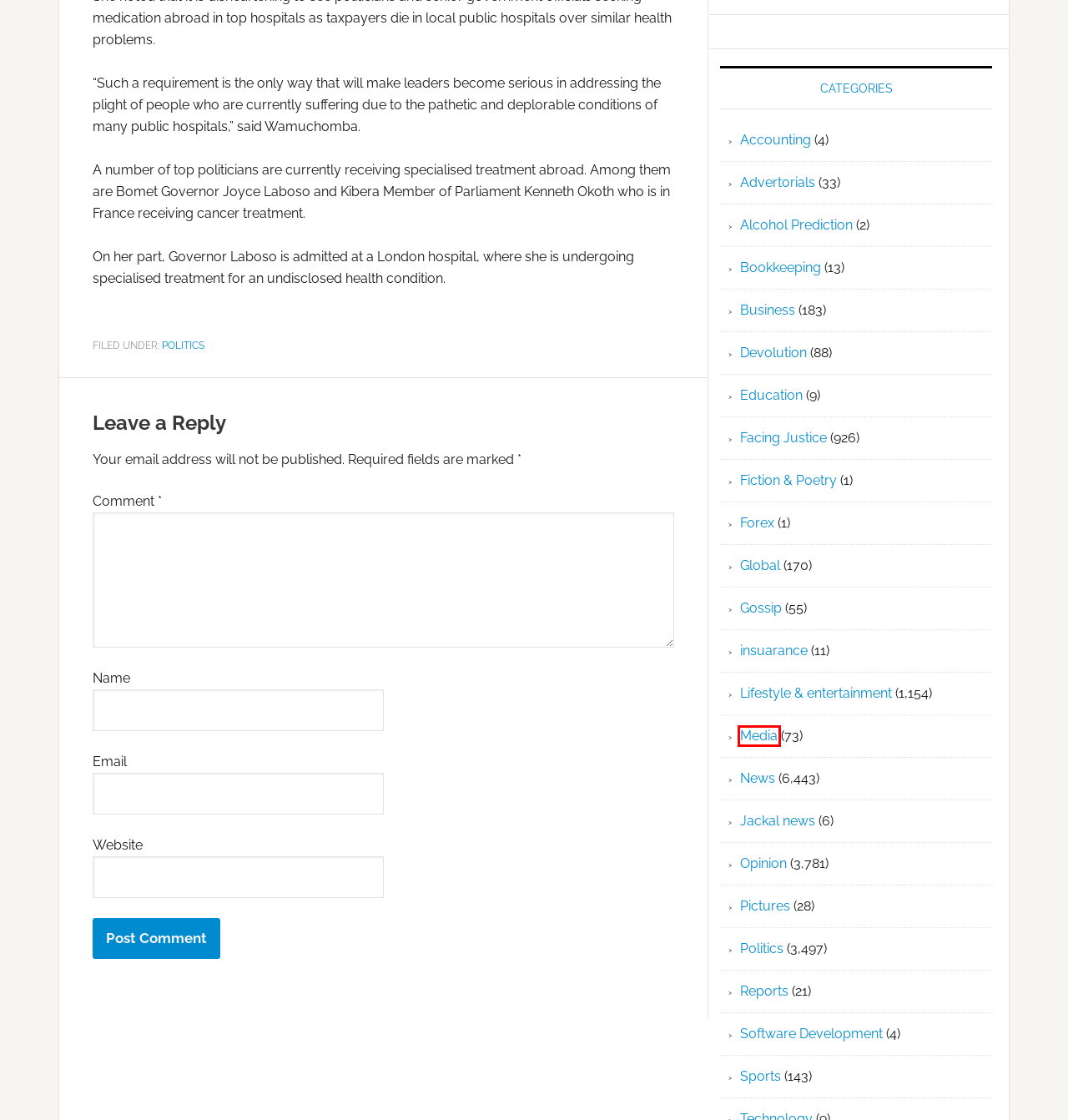Given a screenshot of a webpage with a red rectangle bounding box around a UI element, select the best matching webpage description for the new webpage that appears after clicking the highlighted element. The candidate descriptions are:
A. Fiction & Poetry Archives | Kenya Today
B. Jackal news Archives | Kenya Today
C. Bookkeeping Archives | Kenya Today
D. Advertorials Archives | Kenya Today
E. Devolution Archives | Kenya Today
F. insuarance Archives | Kenya Today
G. Accounting Archives | Kenya Today
H. Media Archives | Kenya Today

H